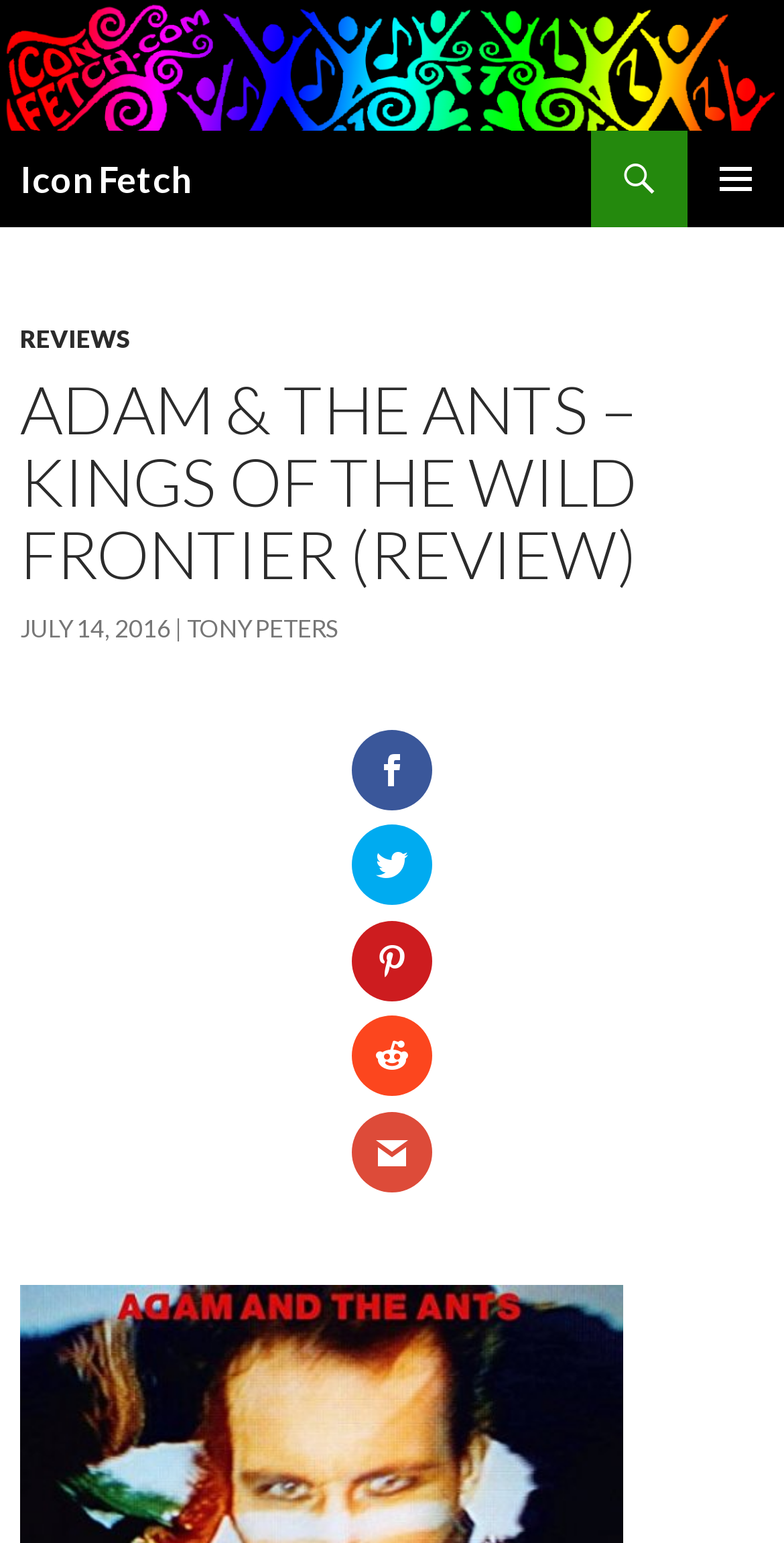Create a detailed summary of the webpage's content and design.

The webpage is a review of the album "Kings of the Wild Frontier" by Adam and the Ants. At the top left corner, there is an image of the "Icon Fetch" logo, accompanied by a link with the same name. Next to it, there is a heading with the same text. 

On the top right corner, there are three icons: a search icon, a primary menu button, and a "SKIP TO CONTENT" link. 

Below the top section, there is a header area that spans the entire width of the page. Within this area, there are several links and headings. The main heading reads "ADAM & THE ANTS – KINGS OF THE WILD FRONTIER (REVIEW)". Below this heading, there are links to "REVIEWS" and the date "JULY 14, 2016", which is also marked as a time element. Next to the date, there is a link to the author "TONY PETERS". 

Further down, there are five social media links, each represented by an icon, aligned horizontally and spanning the entire width of the page.